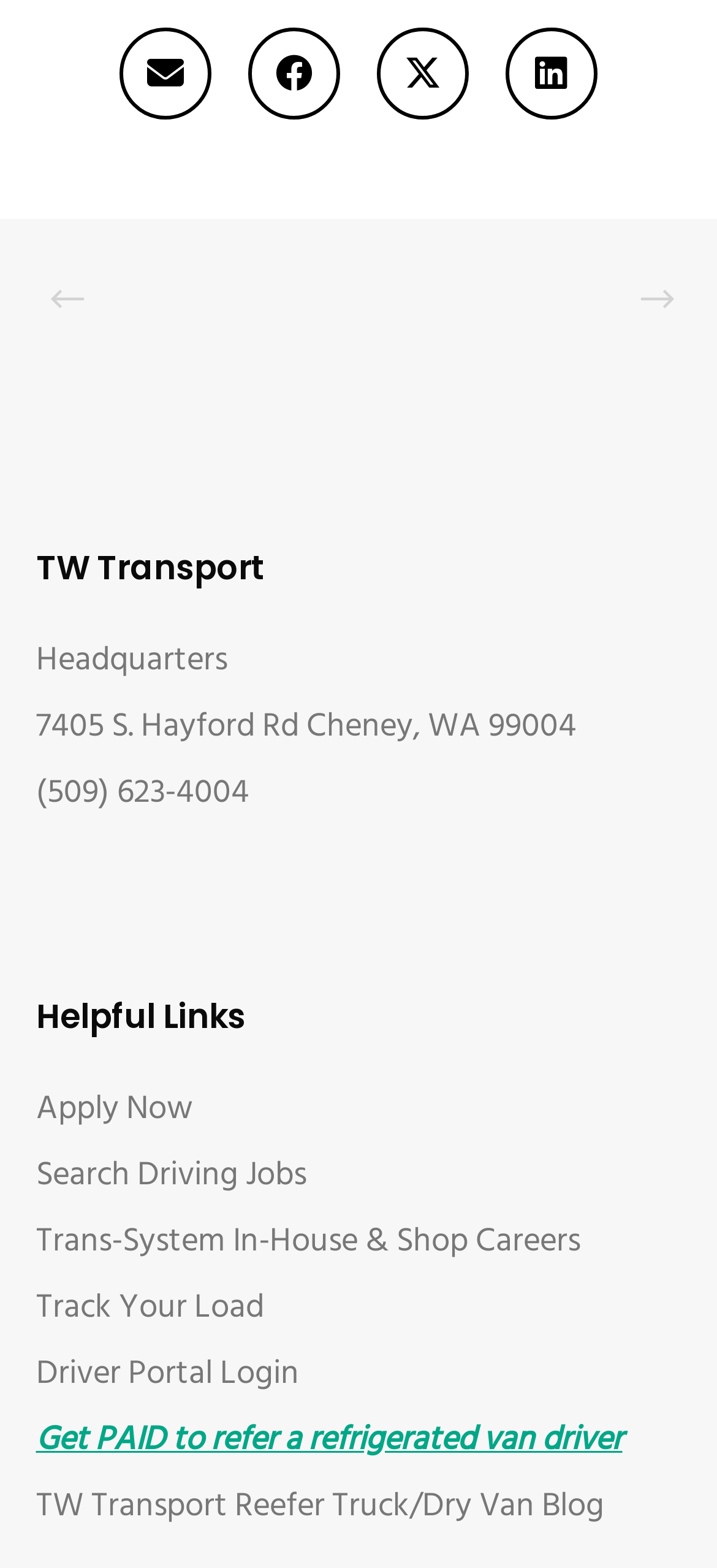Determine the coordinates of the bounding box for the clickable area needed to execute this instruction: "Search Driving Jobs".

[0.05, 0.732, 0.427, 0.766]